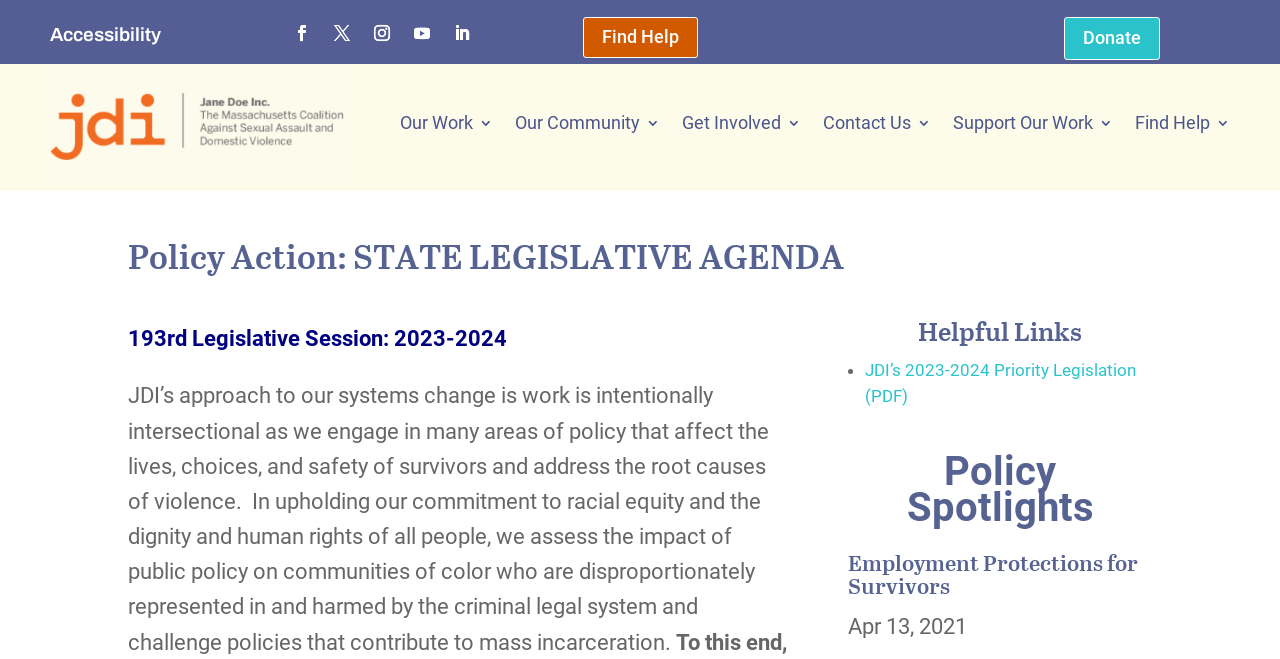Locate the bounding box coordinates of the clickable area needed to fulfill the instruction: "Learn about Employment Protections for Survivors".

[0.663, 0.84, 0.889, 0.909]